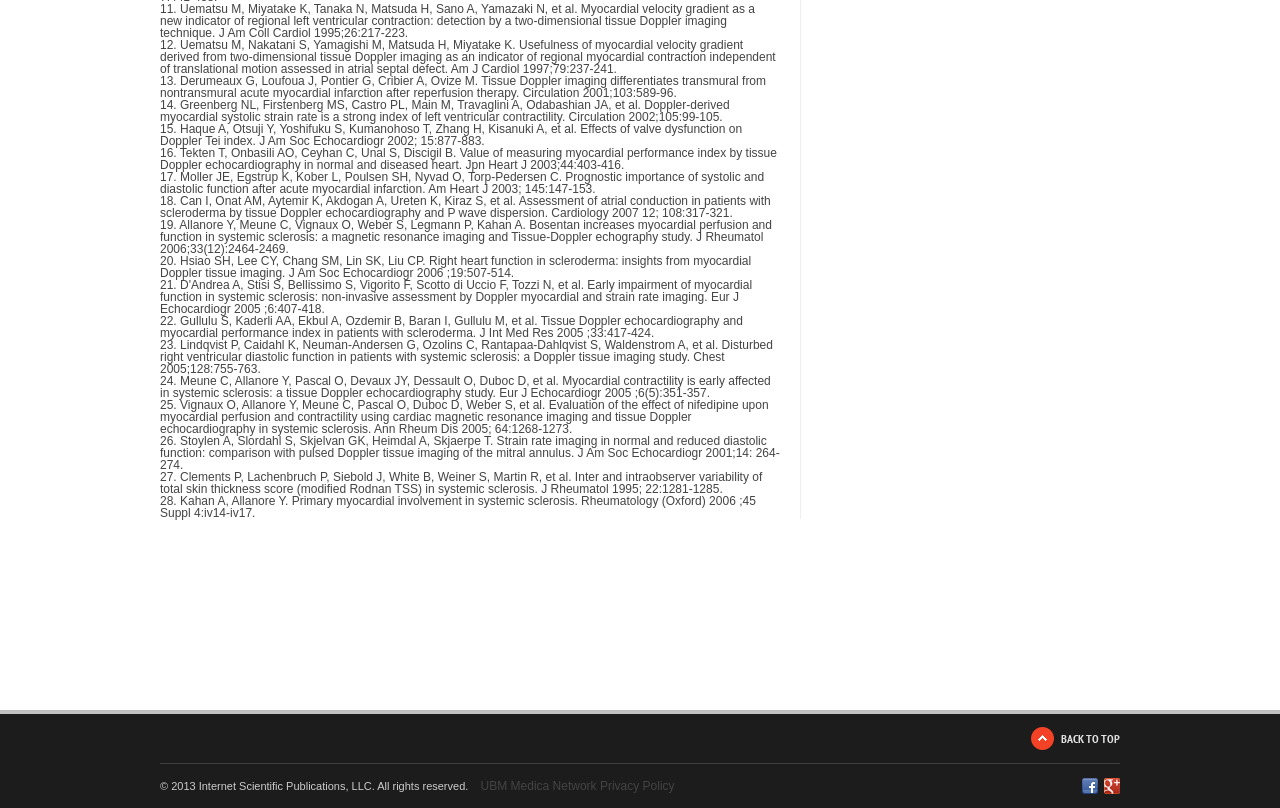Please answer the following question using a single word or phrase: 
How many article titles are listed on this webpage?

28